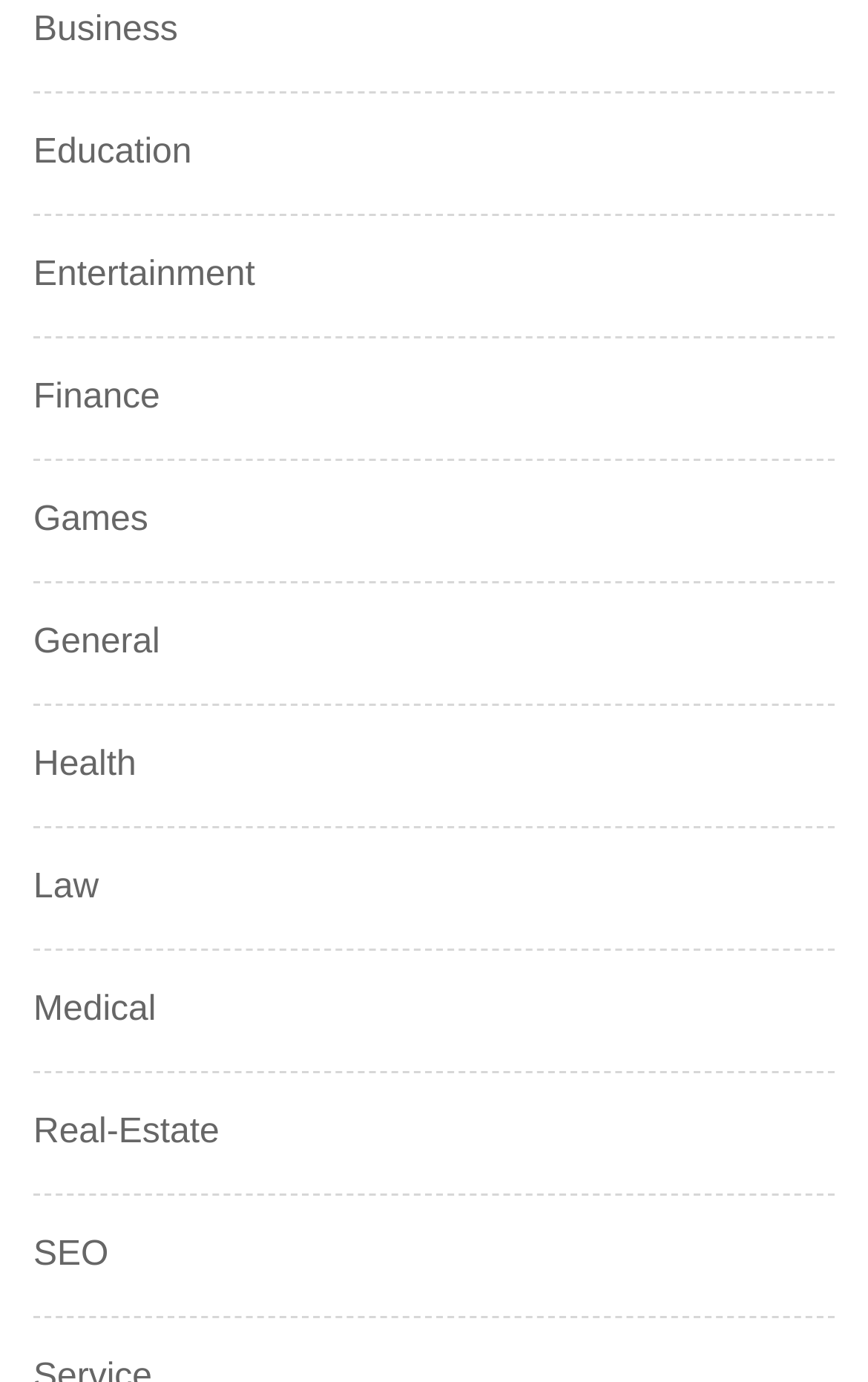Please indicate the bounding box coordinates of the element's region to be clicked to achieve the instruction: "Explore Games". Provide the coordinates as four float numbers between 0 and 1, i.e., [left, top, right, bottom].

[0.038, 0.357, 0.171, 0.396]